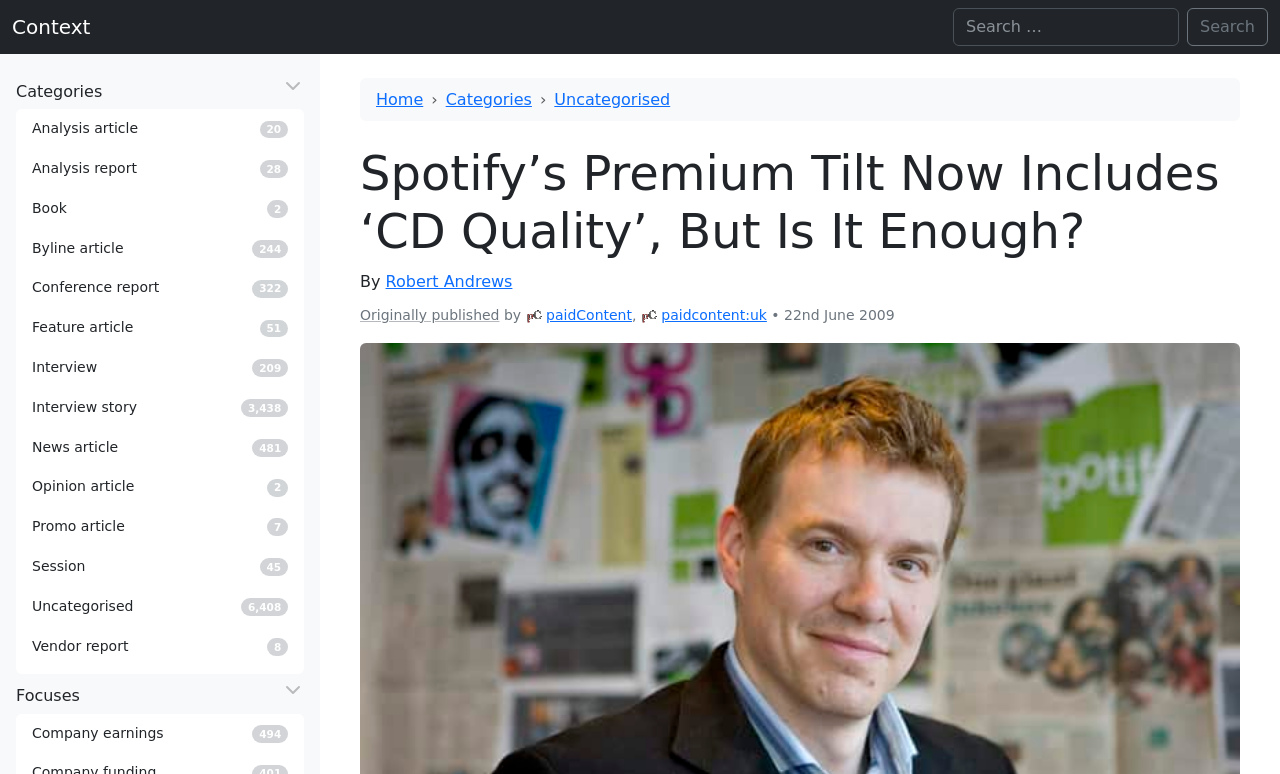Predict the bounding box coordinates of the area that should be clicked to accomplish the following instruction: "Read the article by Robert Andrews". The bounding box coordinates should consist of four float numbers between 0 and 1, i.e., [left, top, right, bottom].

[0.301, 0.352, 0.4, 0.376]